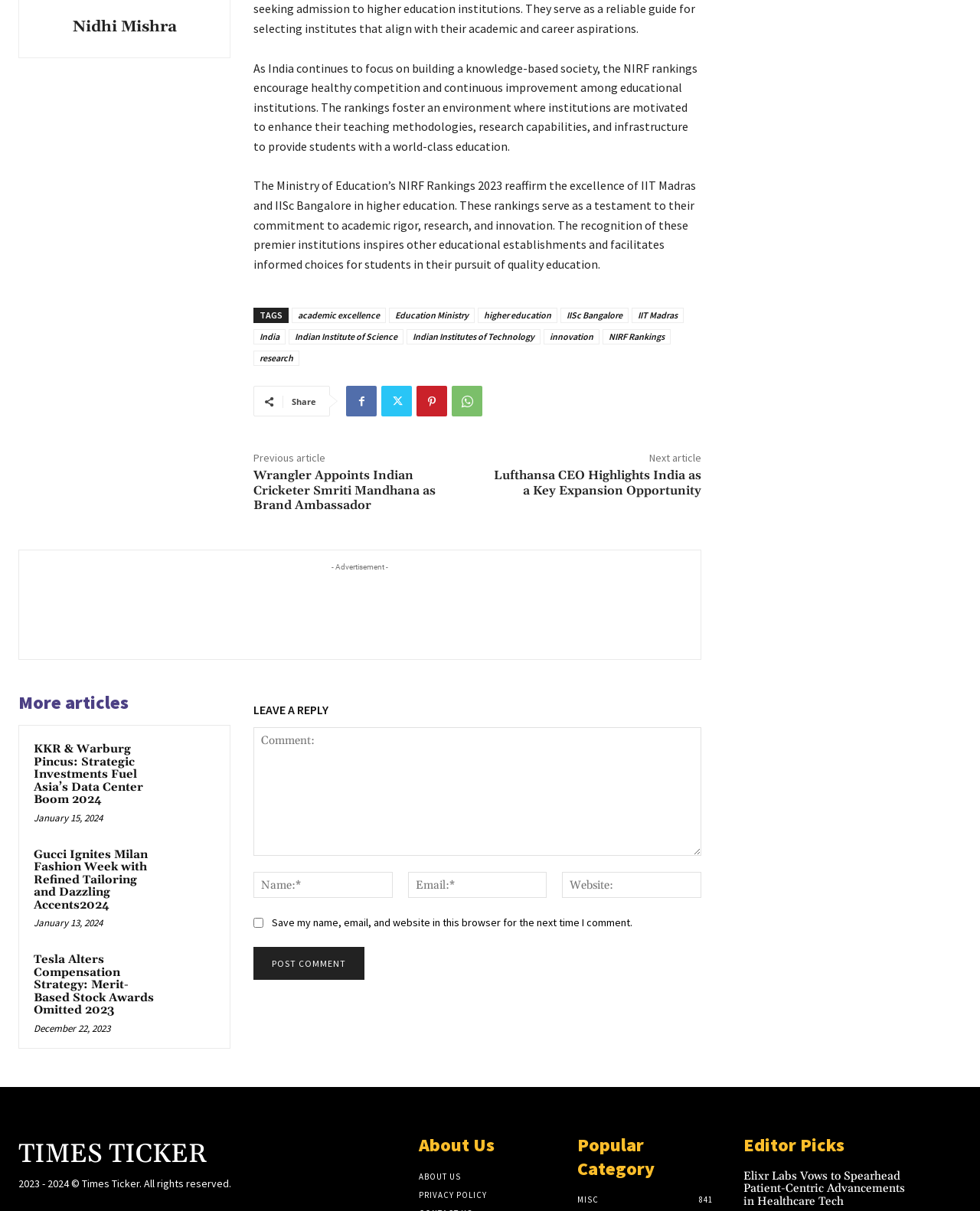How many articles are listed under 'More articles'?
Using the image, give a concise answer in the form of a single word or short phrase.

3